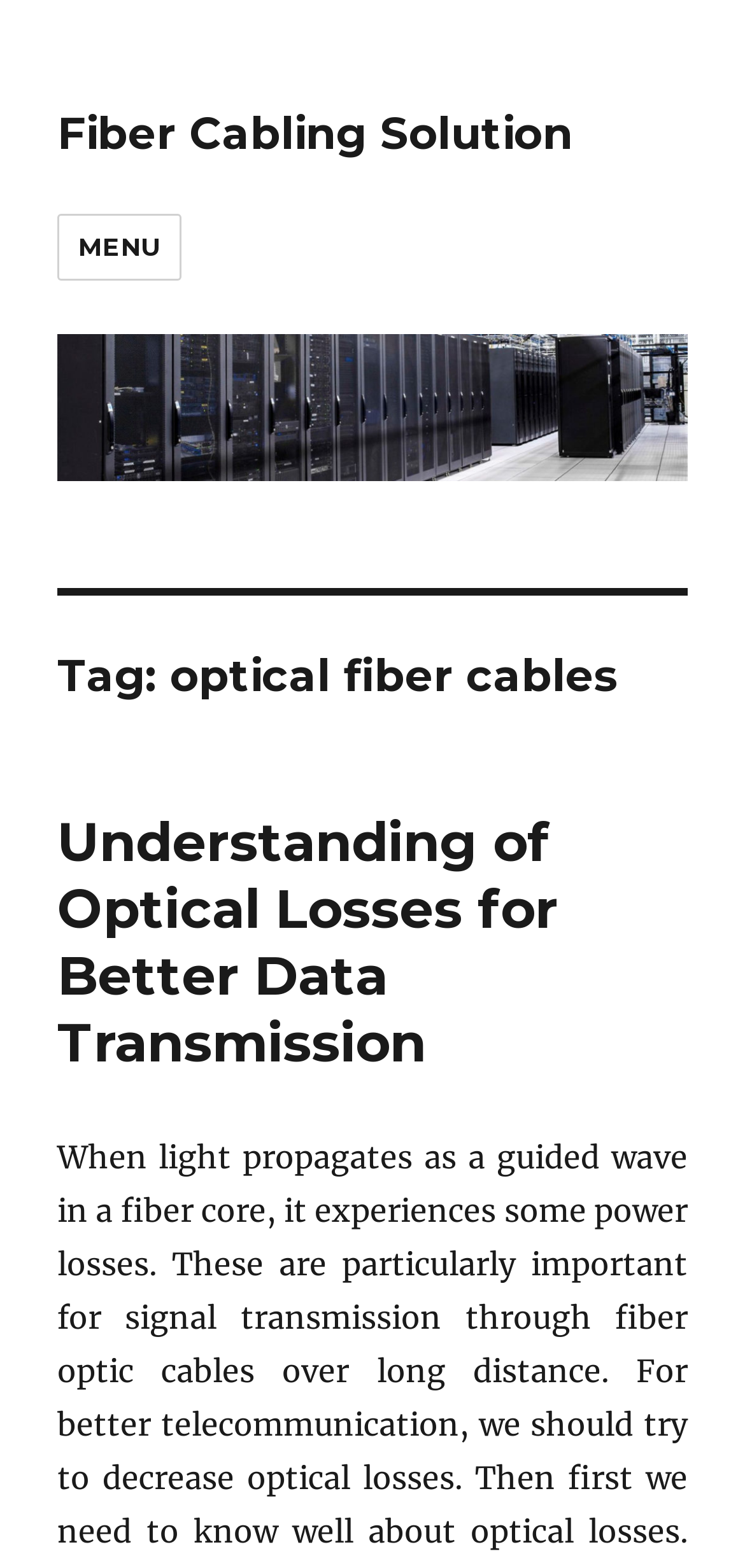Please locate the UI element described by "Menu" and provide its bounding box coordinates.

[0.077, 0.136, 0.245, 0.179]